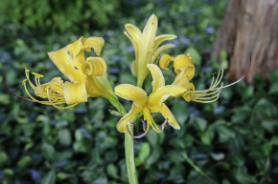Provide a brief response in the form of a single word or phrase:
What is unique about the Magic Lily's blooming pattern?

It springs up from bare ground with no leaves